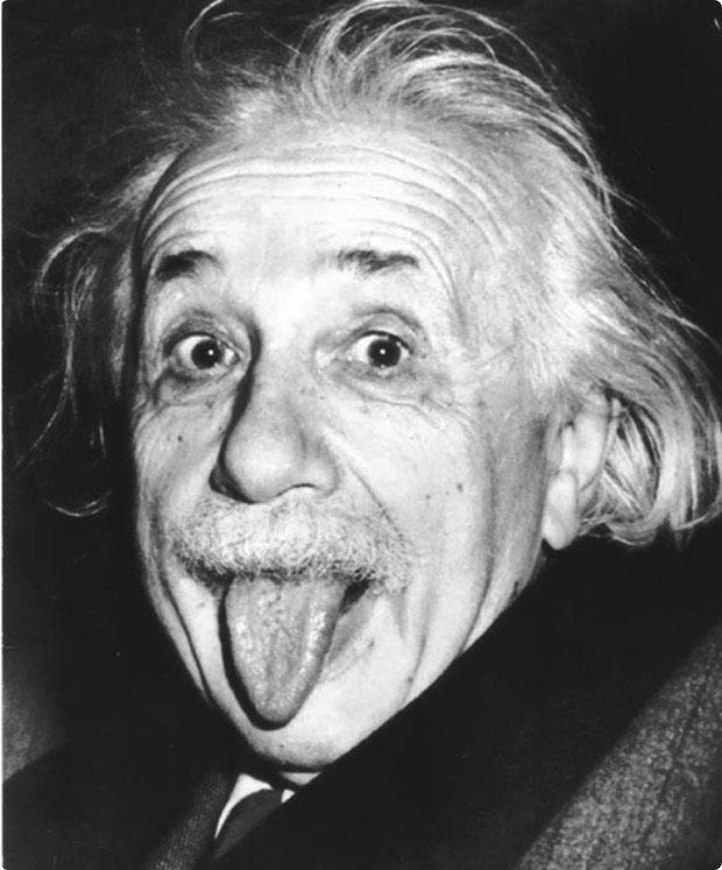What is the tone of the historical figure's personality in the image? Using the information from the screenshot, answer with a single word or phrase.

Lighthearted